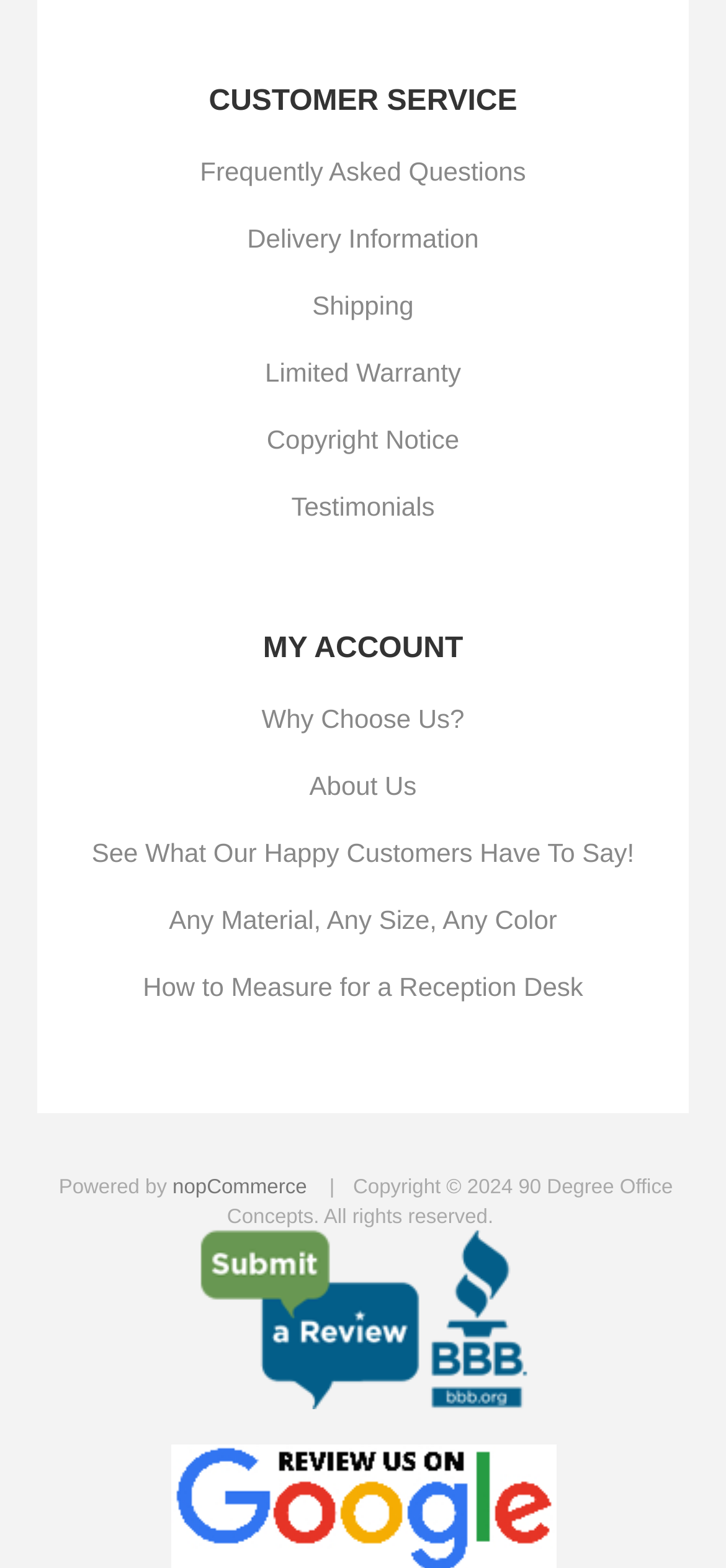Please reply with a single word or brief phrase to the question: 
How many images are there at the bottom of the webpage?

1